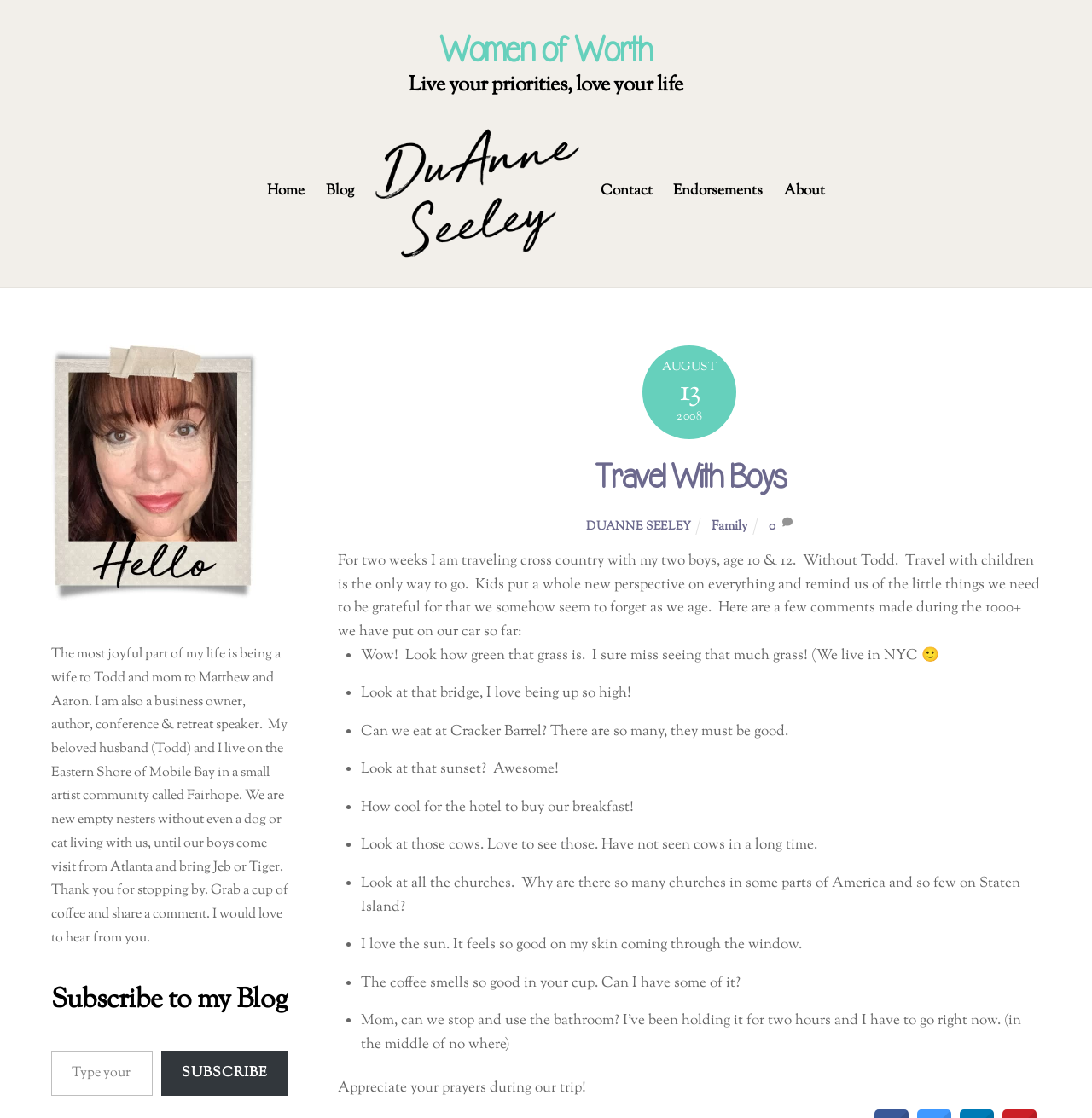Please pinpoint the bounding box coordinates for the region I should click to adhere to this instruction: "Read about getting involved in DISK".

None